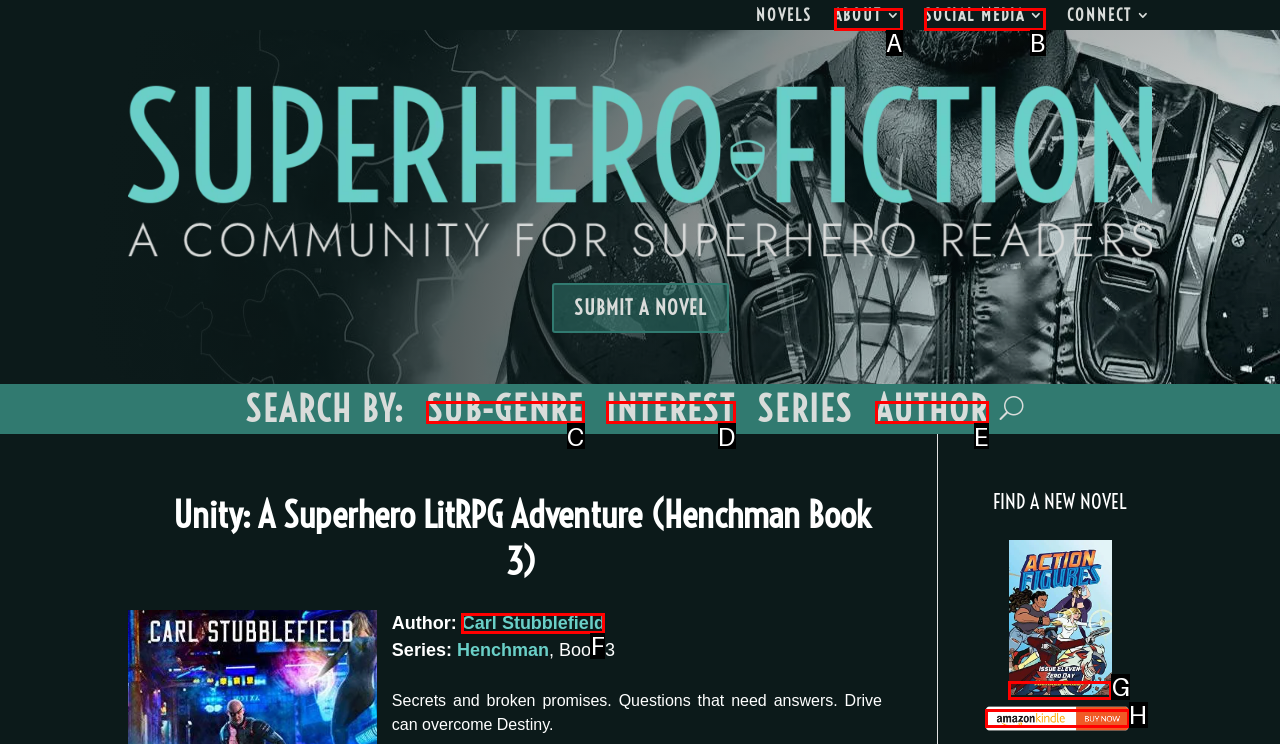Determine the HTML element that aligns with the description: Tontine Insuloft Polyester Insulation
Answer by stating the letter of the appropriate option from the available choices.

None